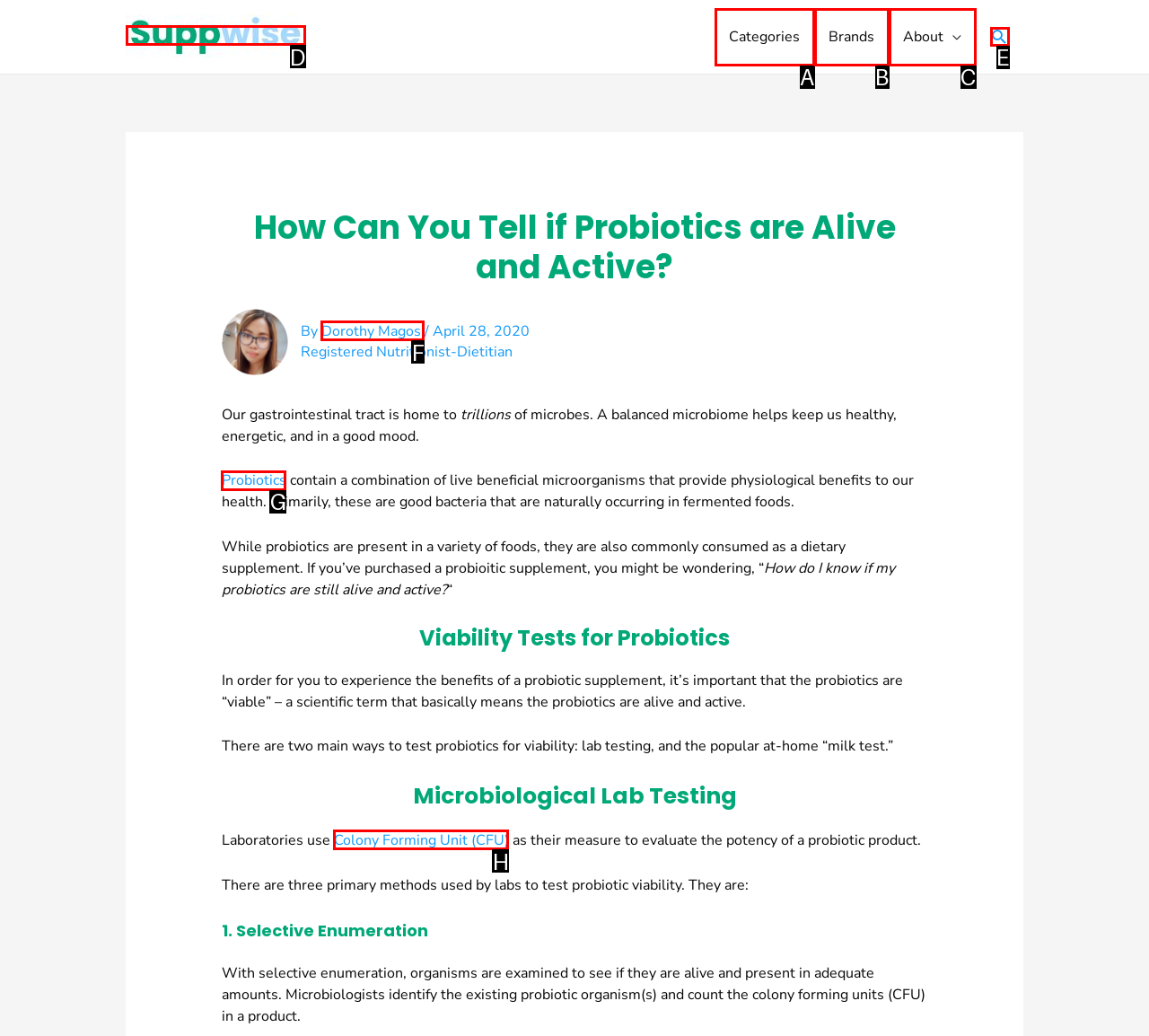Please determine which option aligns with the description: alt="Suppwise". Respond with the option’s letter directly from the available choices.

D